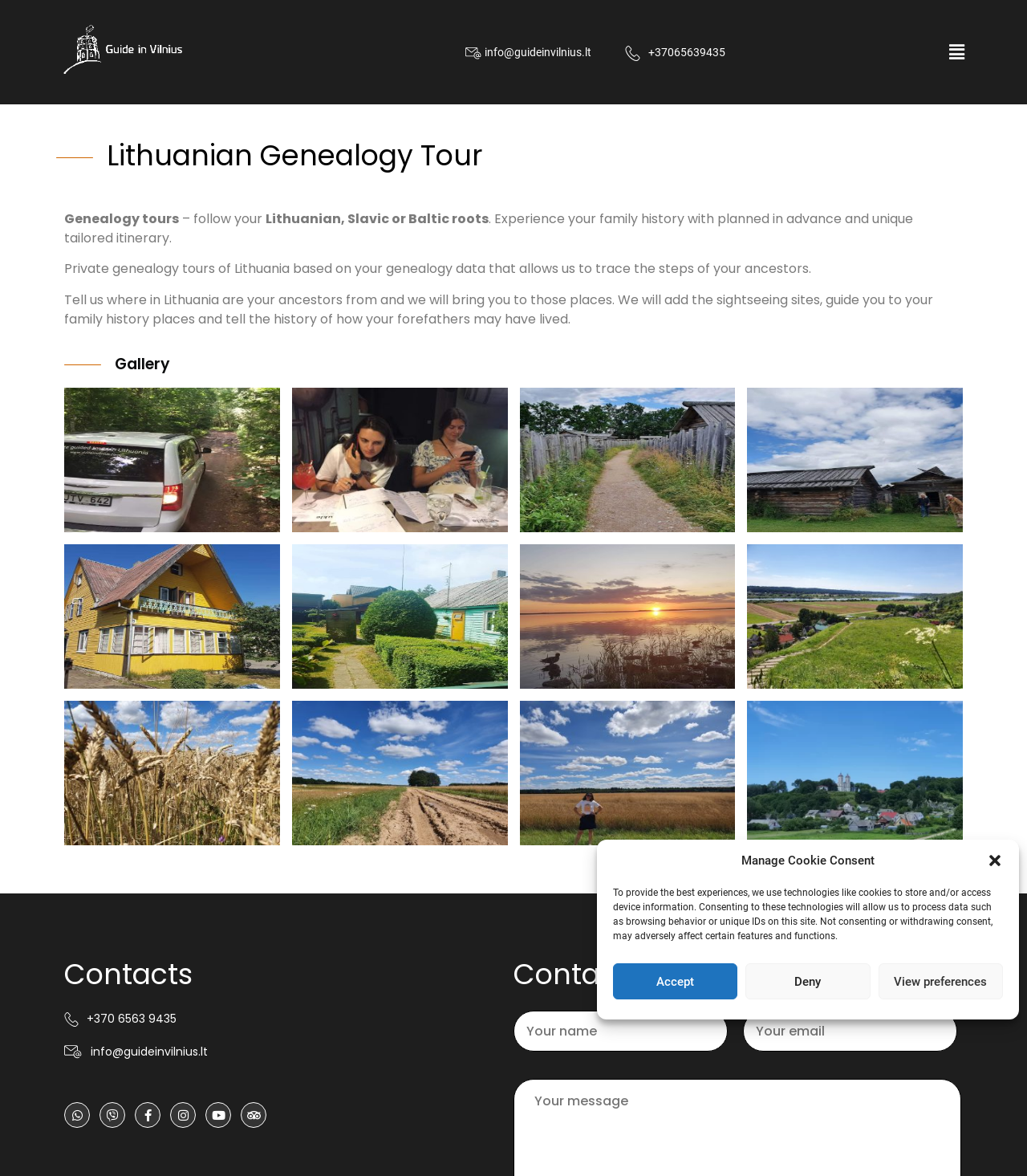Identify and provide the bounding box for the element described by: "+370 6563 9435".

[0.062, 0.859, 0.5, 0.874]